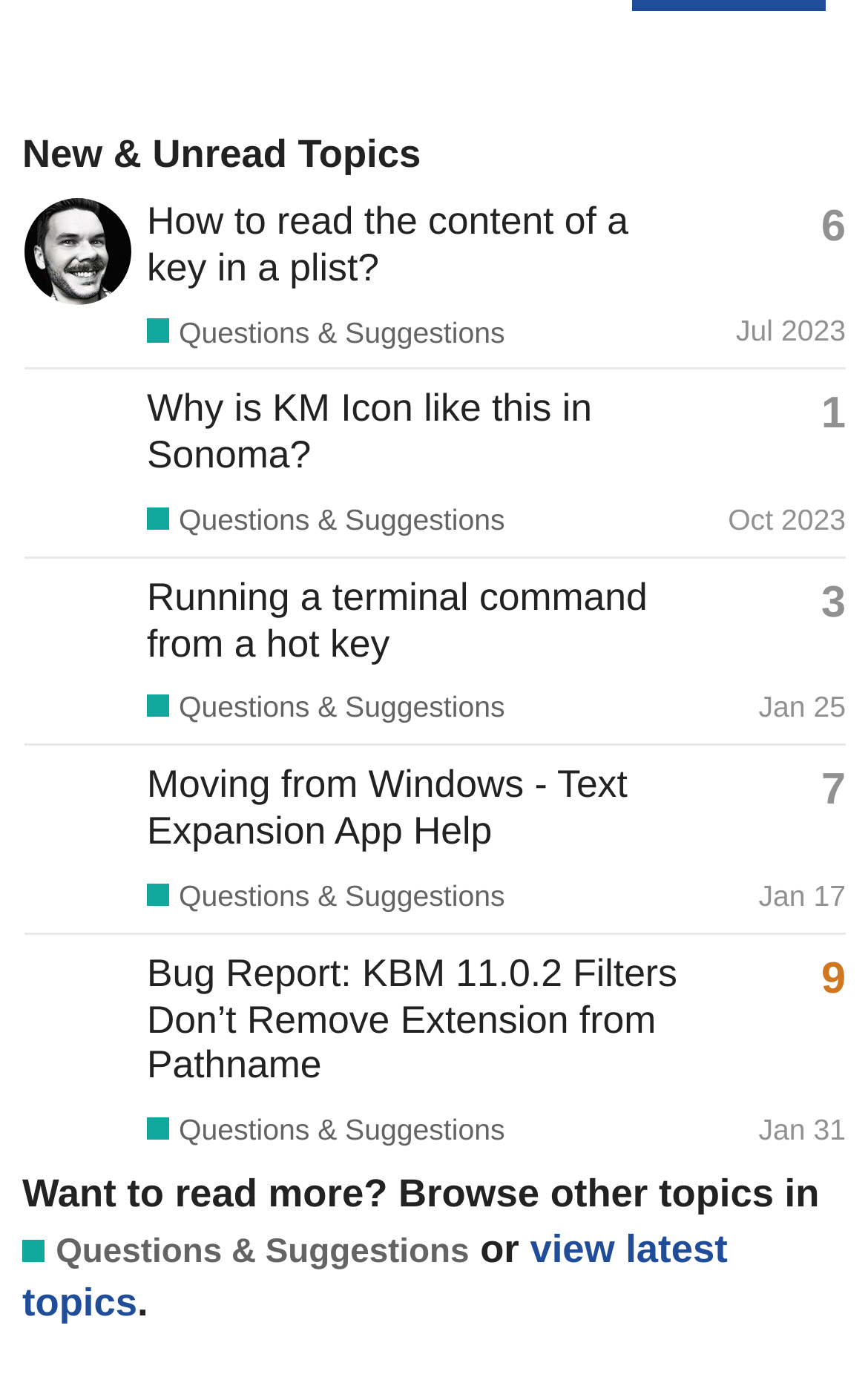Answer the question using only a single word or phrase: 
Who is the latest poster of the topic 'Why is KM Icon like this in Sonoma?'?

peternlewis